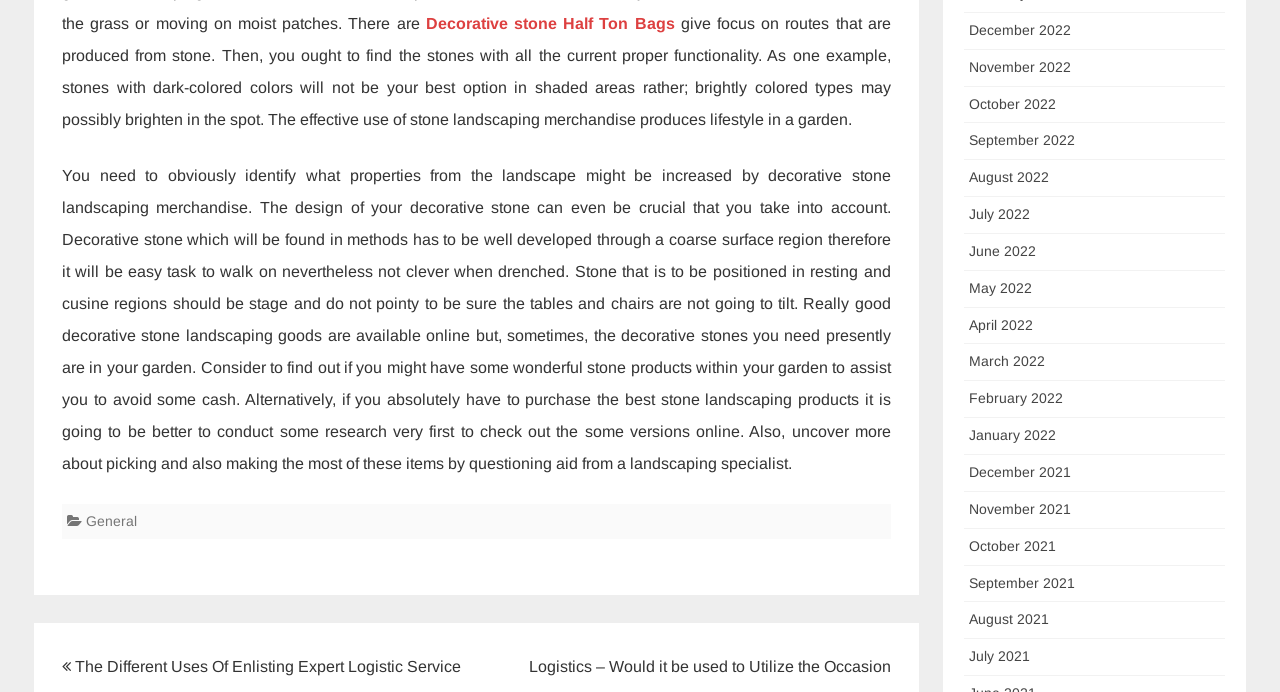Find the bounding box coordinates for the UI element whose description is: "September 2021". The coordinates should be four float numbers between 0 and 1, in the format [left, top, right, bottom].

[0.757, 0.83, 0.84, 0.853]